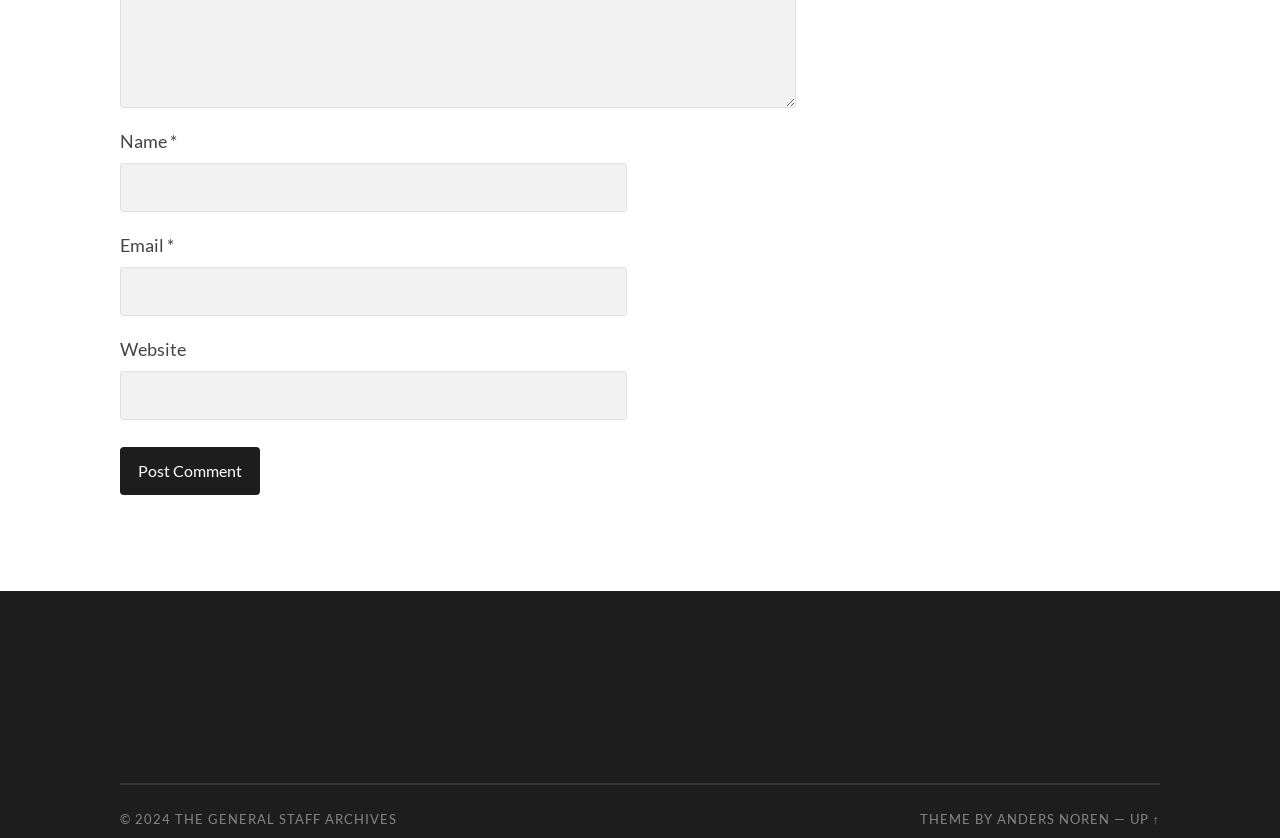Show the bounding box coordinates for the HTML element described as: "The General Staff Archives".

[0.137, 0.968, 0.31, 0.987]